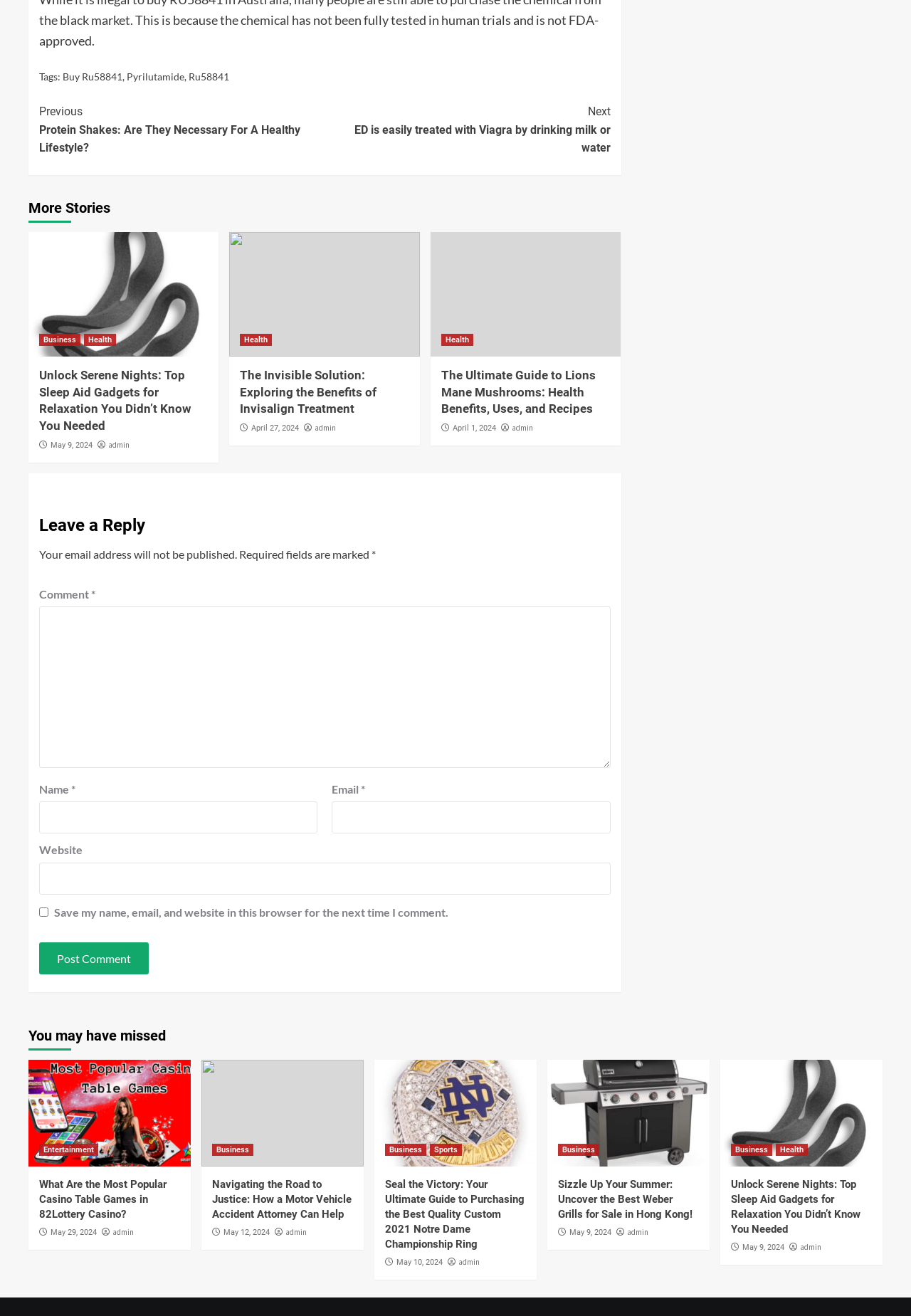Respond with a single word or phrase to the following question:
How many figures are on the webpage?

6